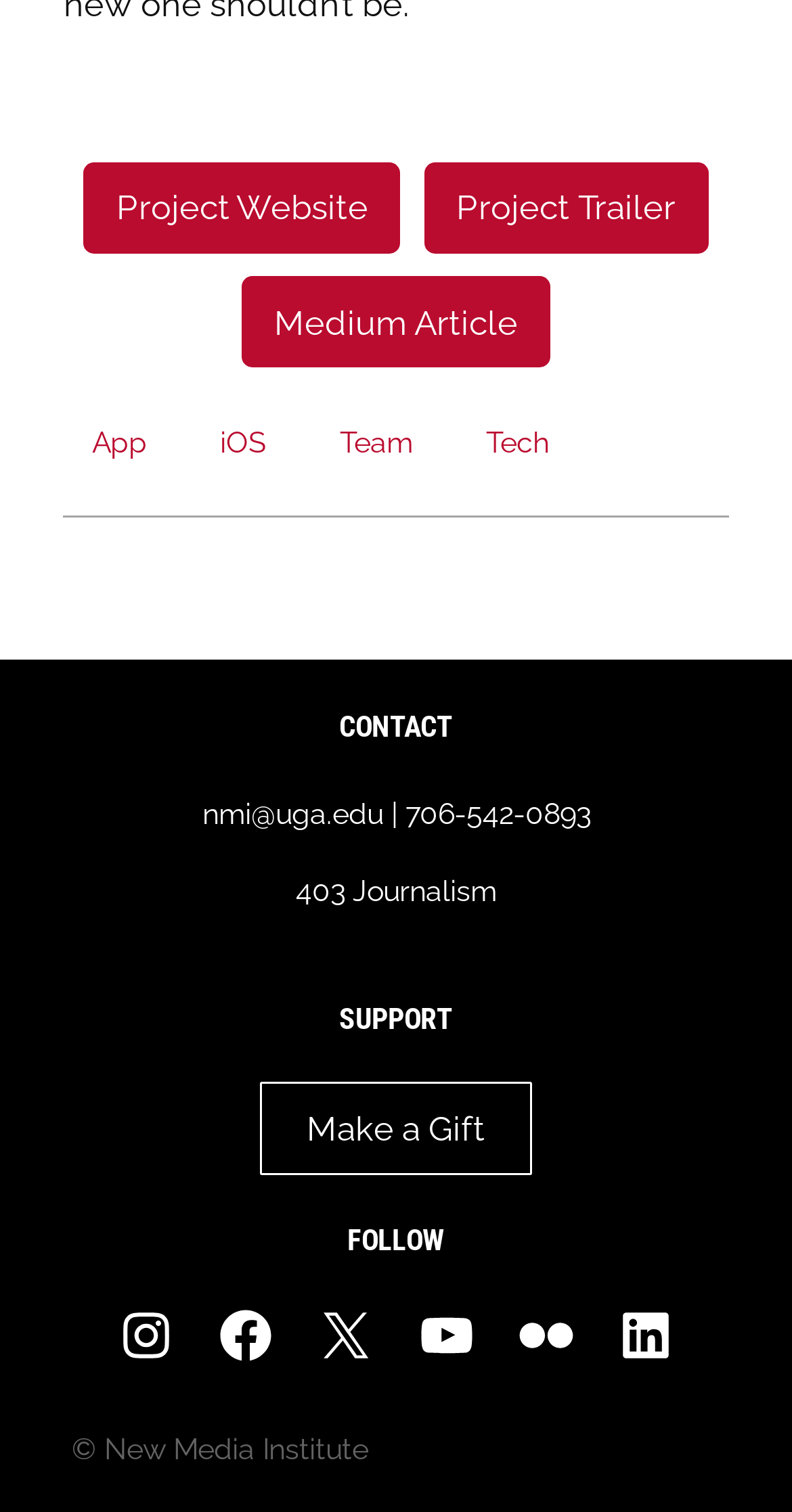Give the bounding box coordinates for the element described by: "Flickr".

[0.651, 0.862, 0.728, 0.903]